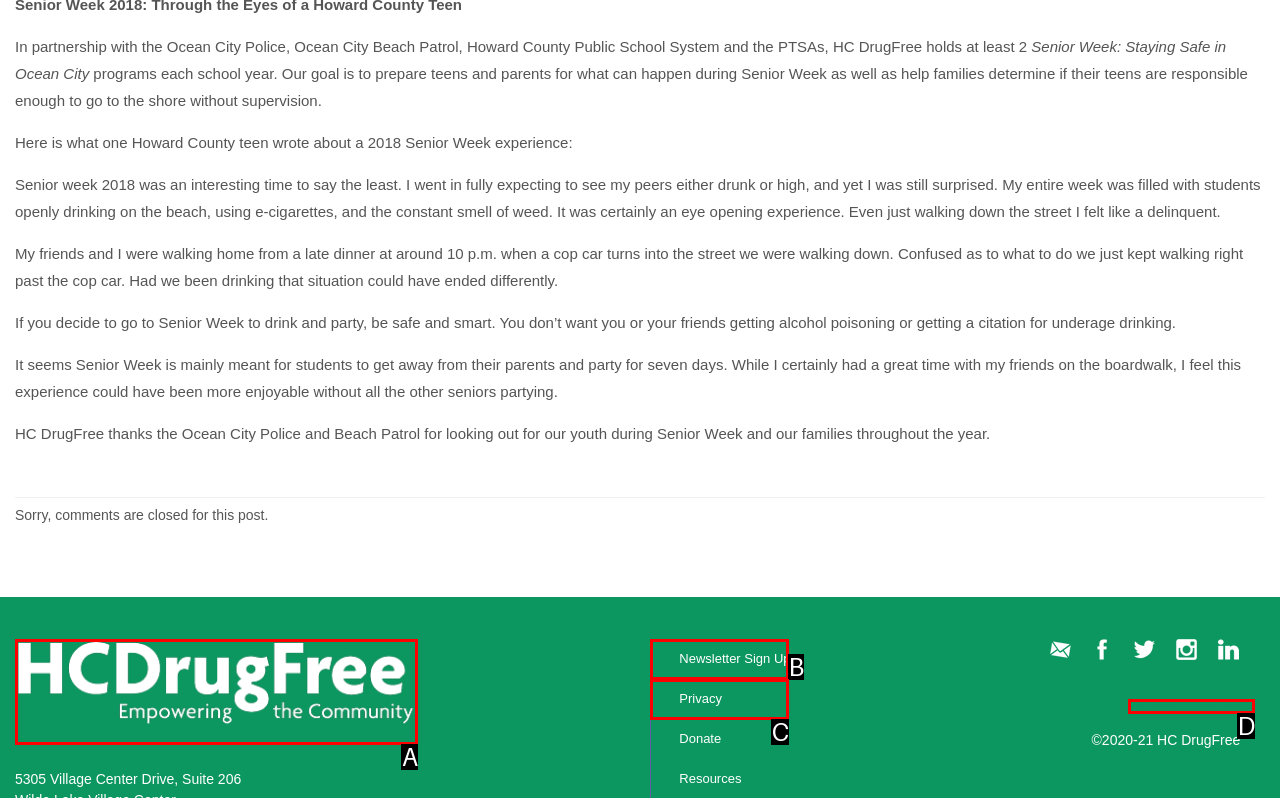Based on the description: Administration Login, identify the matching HTML element. Reply with the letter of the correct option directly.

D